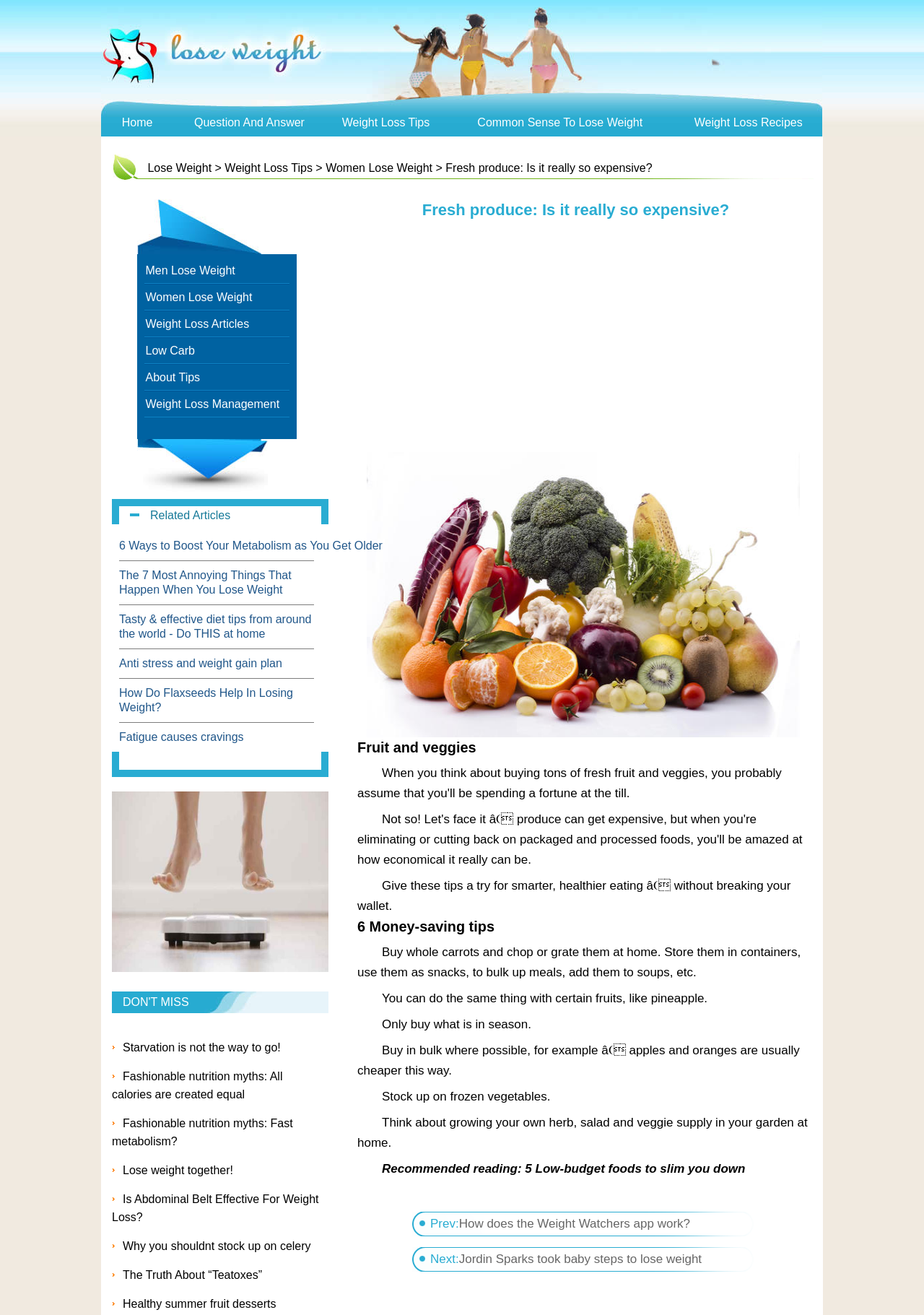Please specify the bounding box coordinates of the clickable region to carry out the following instruction: "Click on 'Home'". The coordinates should be four float numbers between 0 and 1, in the format [left, top, right, bottom].

[0.109, 0.082, 0.188, 0.104]